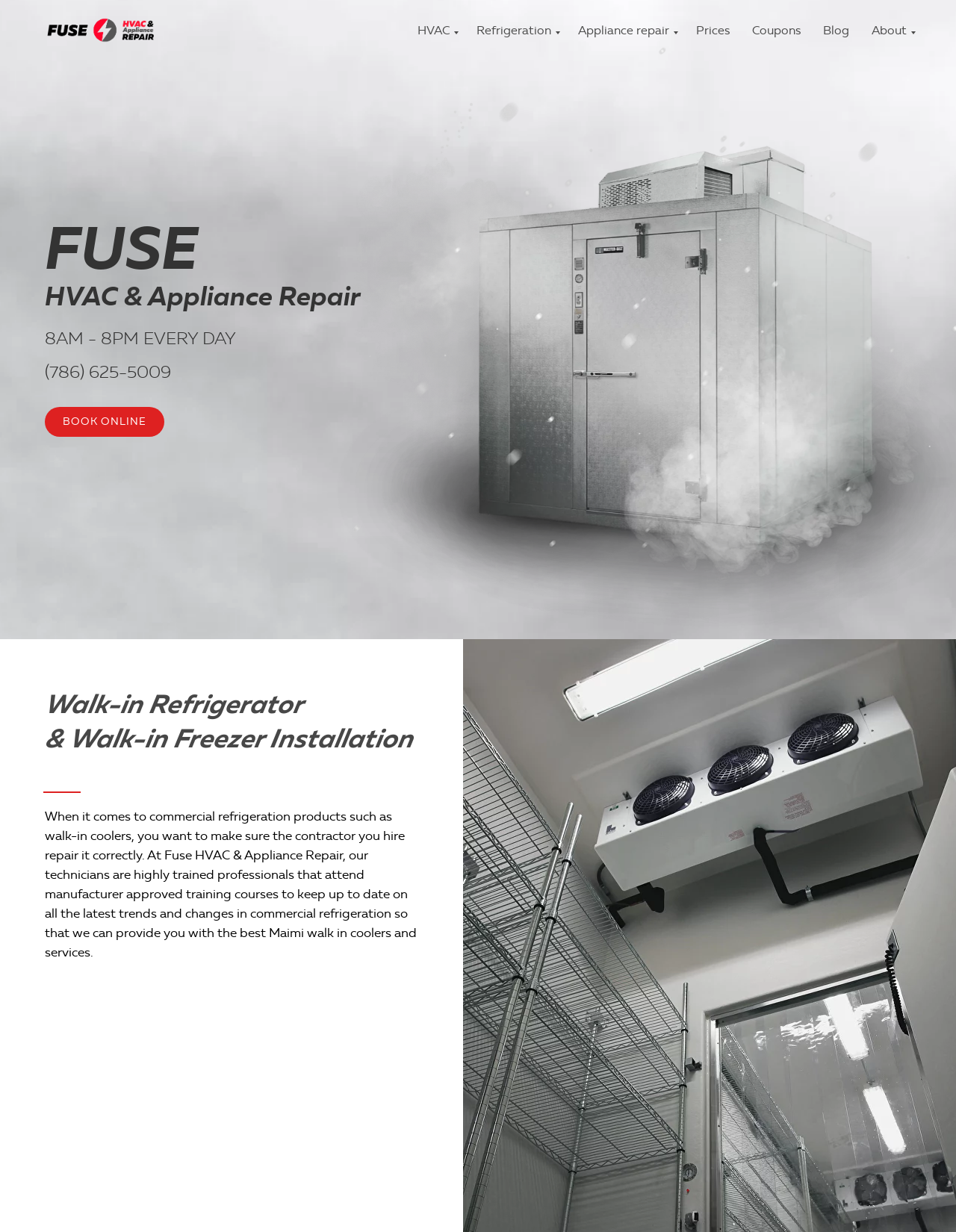Consider the image and give a detailed and elaborate answer to the question: 
What is the main service provided by the business?

The main service provided by the business is Walk-in Refrigerator & Walk-in Freezer Installation, which can be found in a layout table with bounding box coordinates [0.047, 0.558, 0.484, 0.613]. The heading 'Walk-in Refrigerator & Walk-in Freezer Installation' is located within this table.